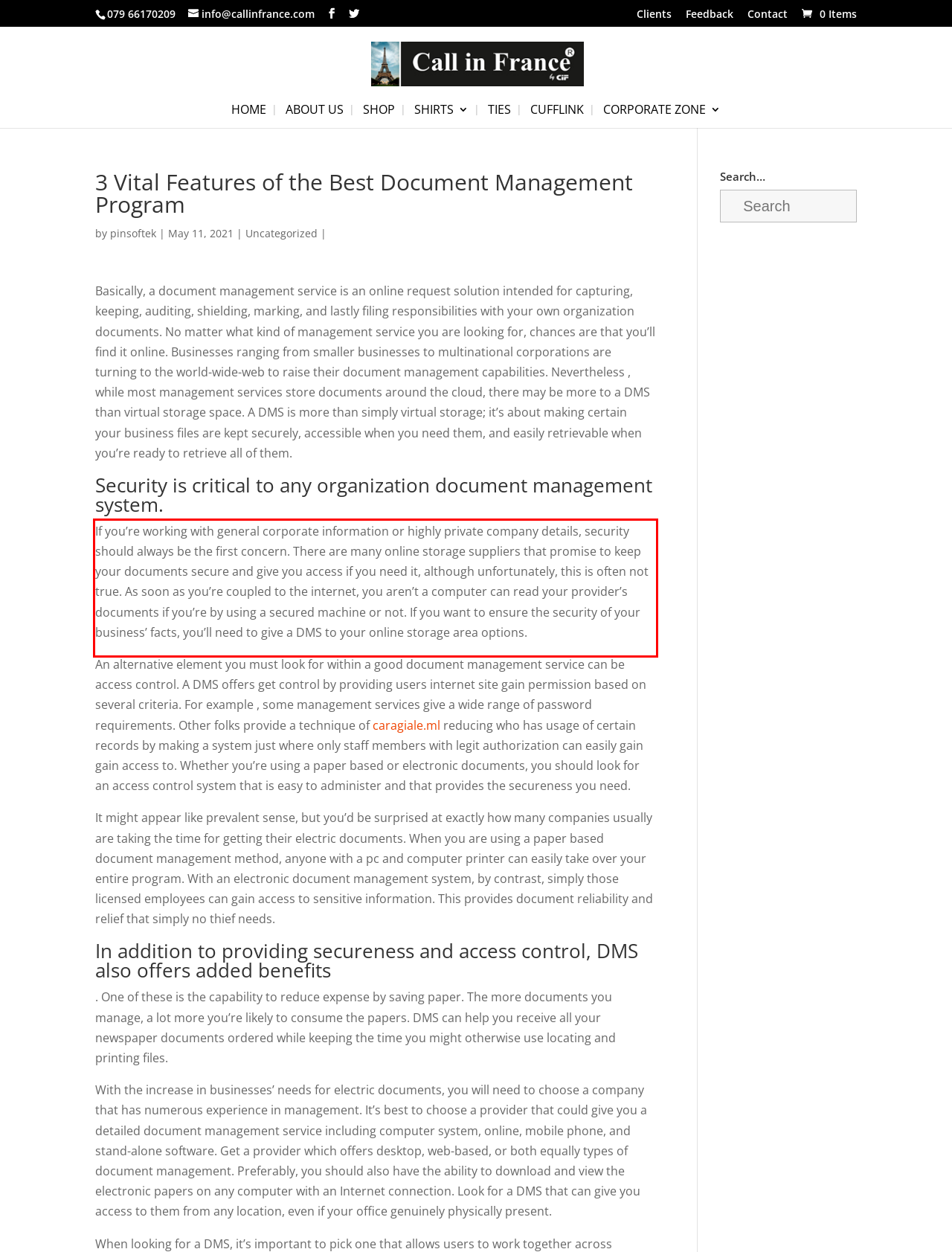Please identify and extract the text content from the UI element encased in a red bounding box on the provided webpage screenshot.

If you’re working with general corporate information or highly private company details, security should always be the first concern. There are many online storage suppliers that promise to keep your documents secure and give you access if you need it, although unfortunately, this is often not true. As soon as you’re coupled to the internet, you aren’t a computer can read your provider’s documents if you’re by using a secured machine or not. If you want to ensure the security of your business’ facts, you’ll need to give a DMS to your online storage area options.